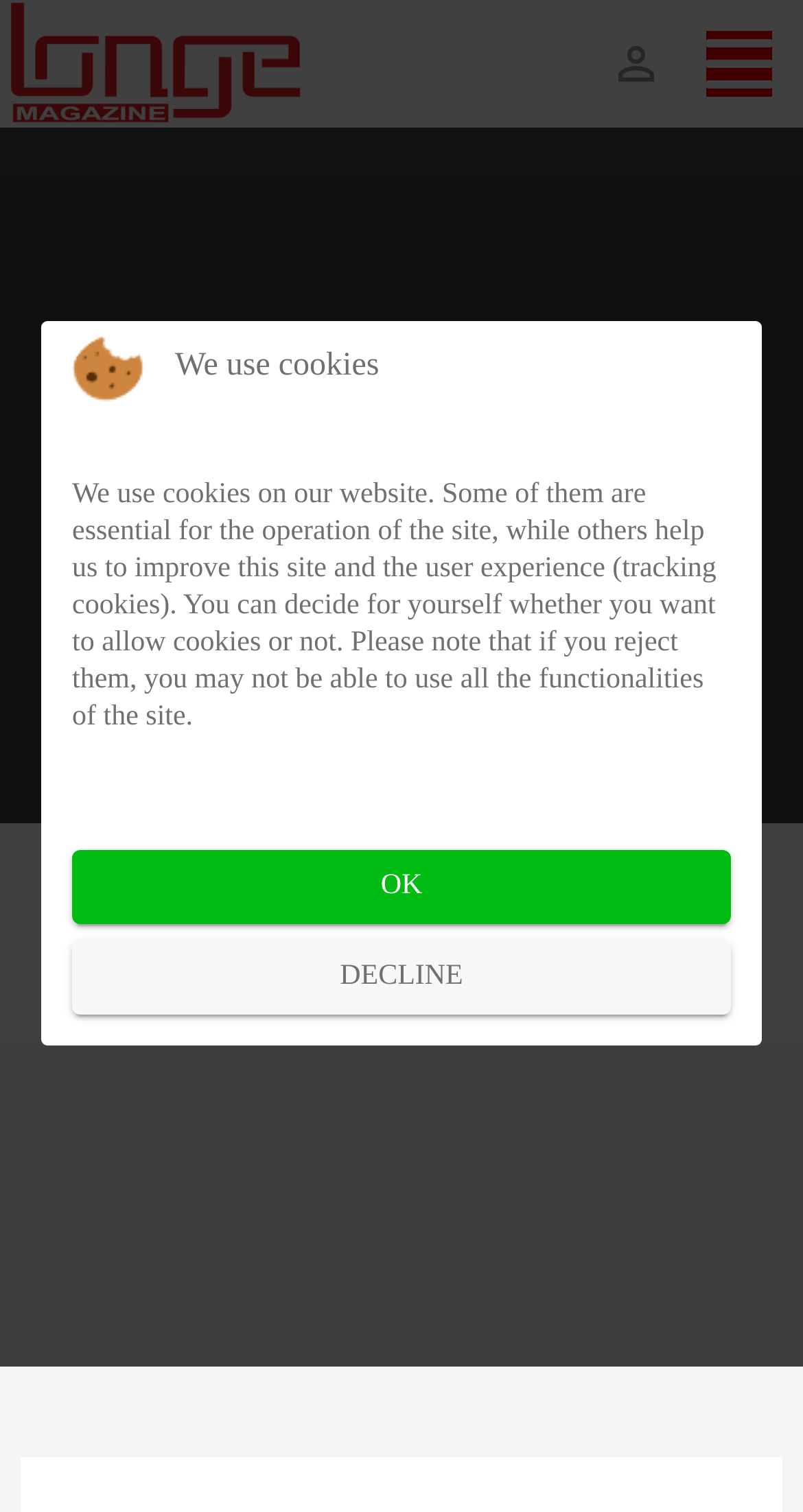Specify the bounding box coordinates (top-left x, top-left y, bottom-right x, bottom-right y) of the UI element in the screenshot that matches this description: Decline

[0.09, 0.621, 0.91, 0.67]